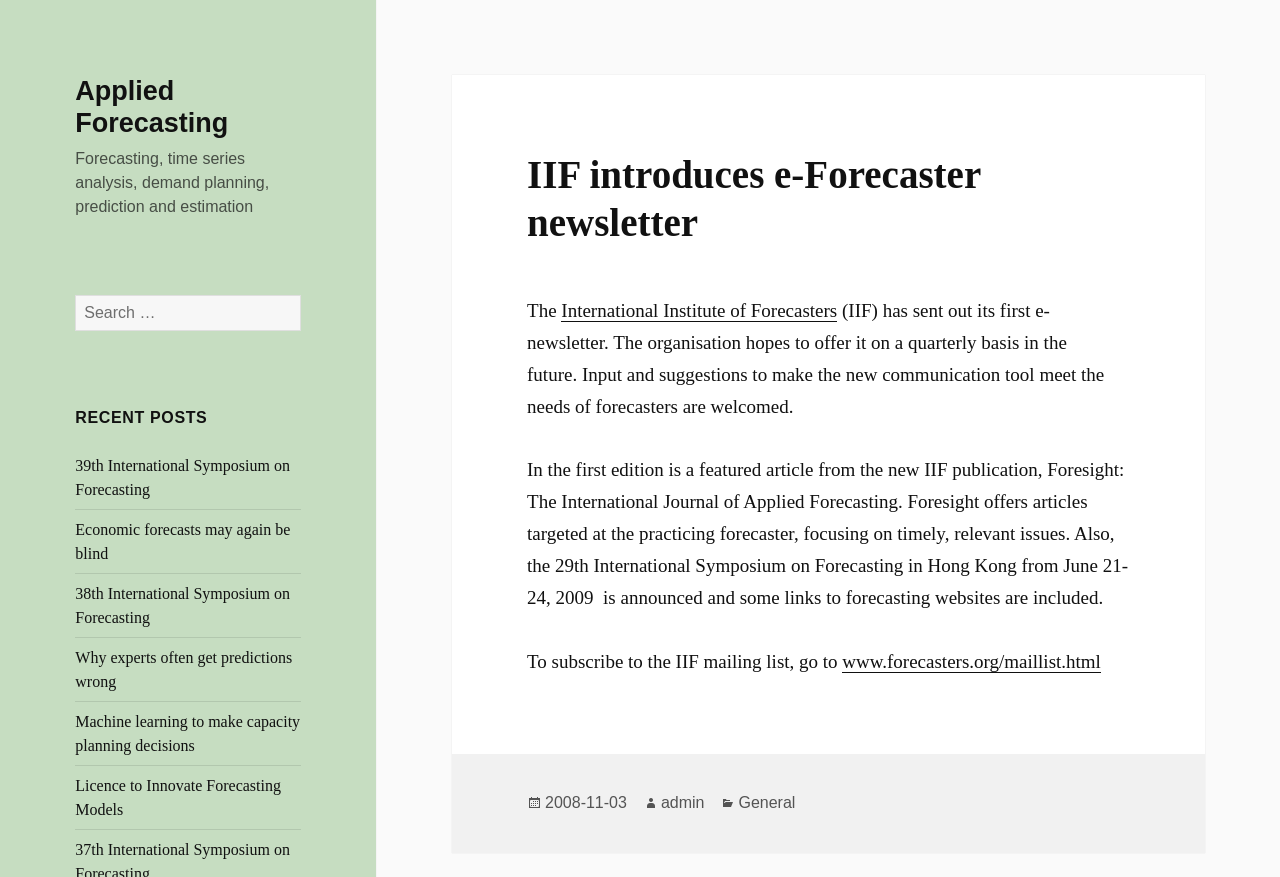Extract the bounding box coordinates of the UI element described: "International Institute of Forecasters". Provide the coordinates in the format [left, top, right, bottom] with values ranging from 0 to 1.

[0.439, 0.342, 0.654, 0.367]